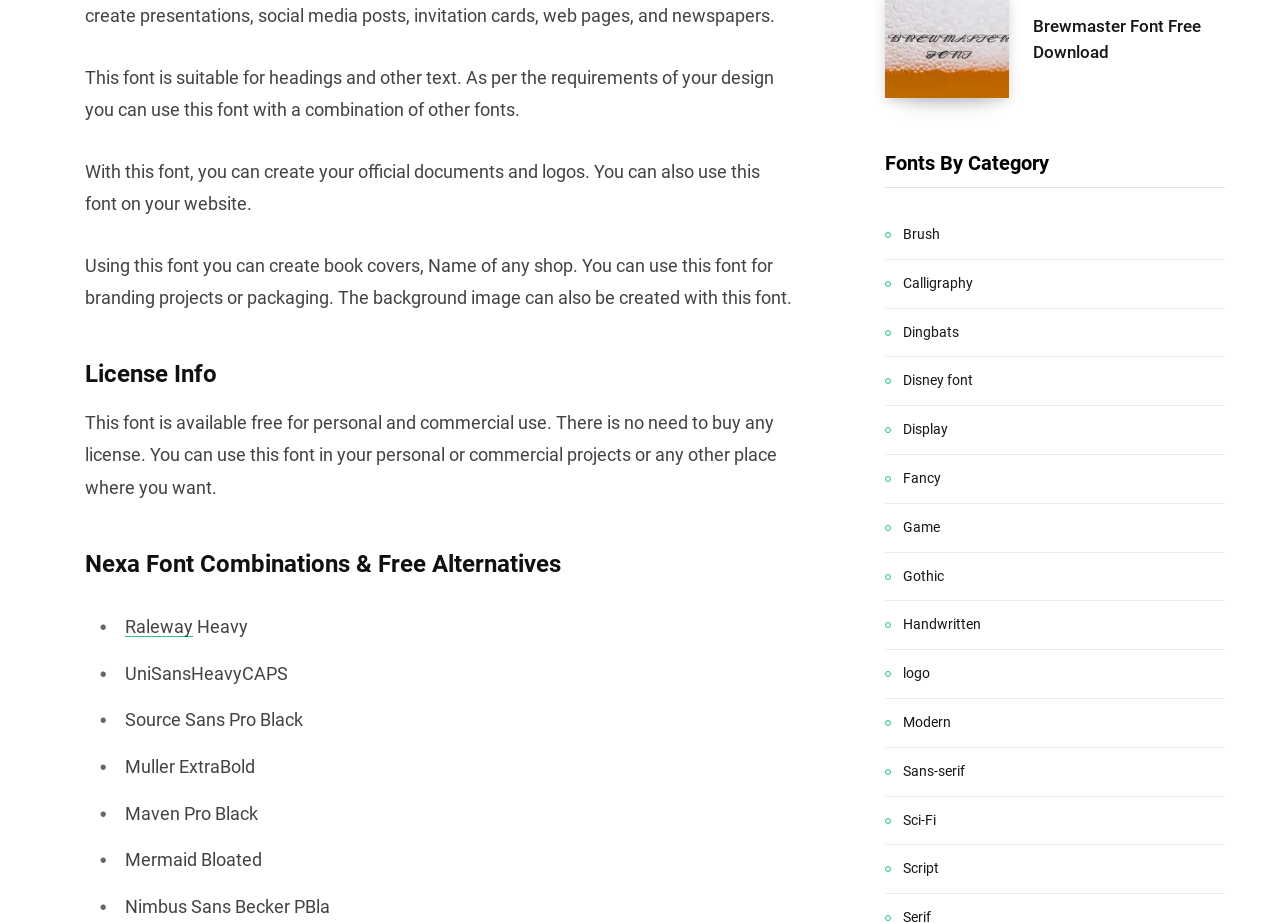Indicate the bounding box coordinates of the clickable region to achieve the following instruction: "explore Raleway font combination."

[0.098, 0.668, 0.151, 0.69]